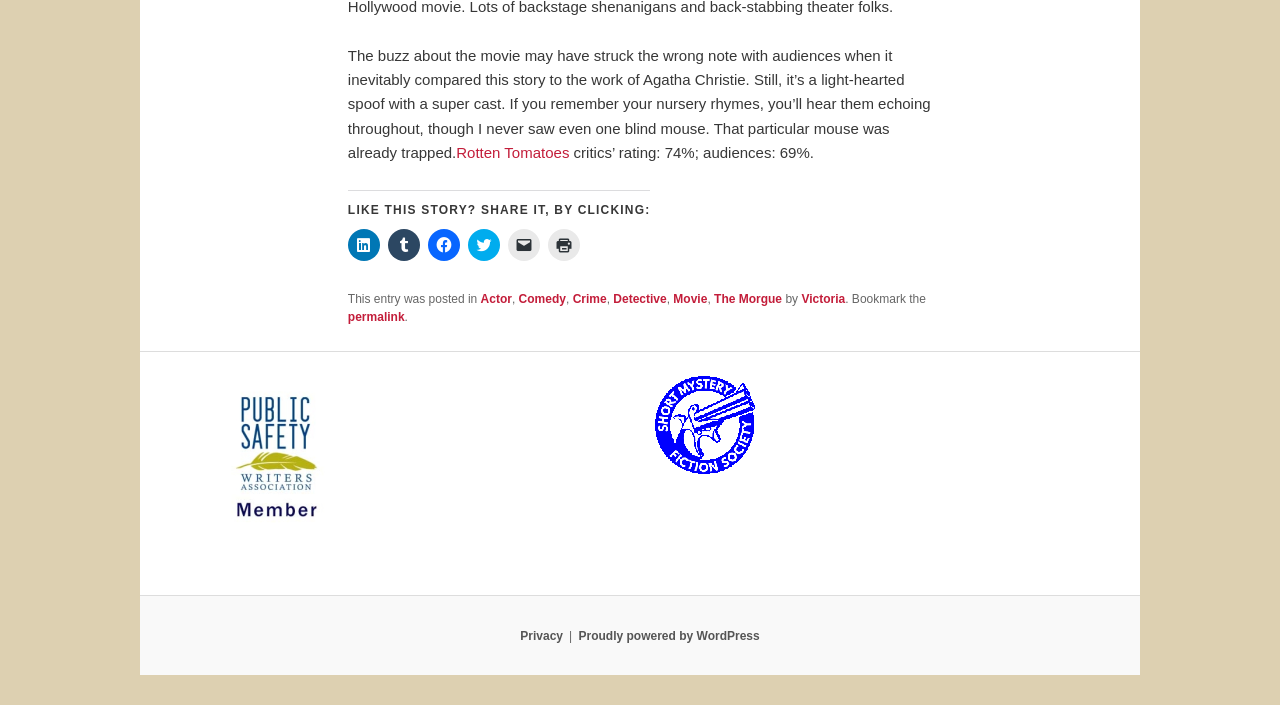How many social media platforms can you share the story on?
Look at the image and answer with only one word or phrase.

5